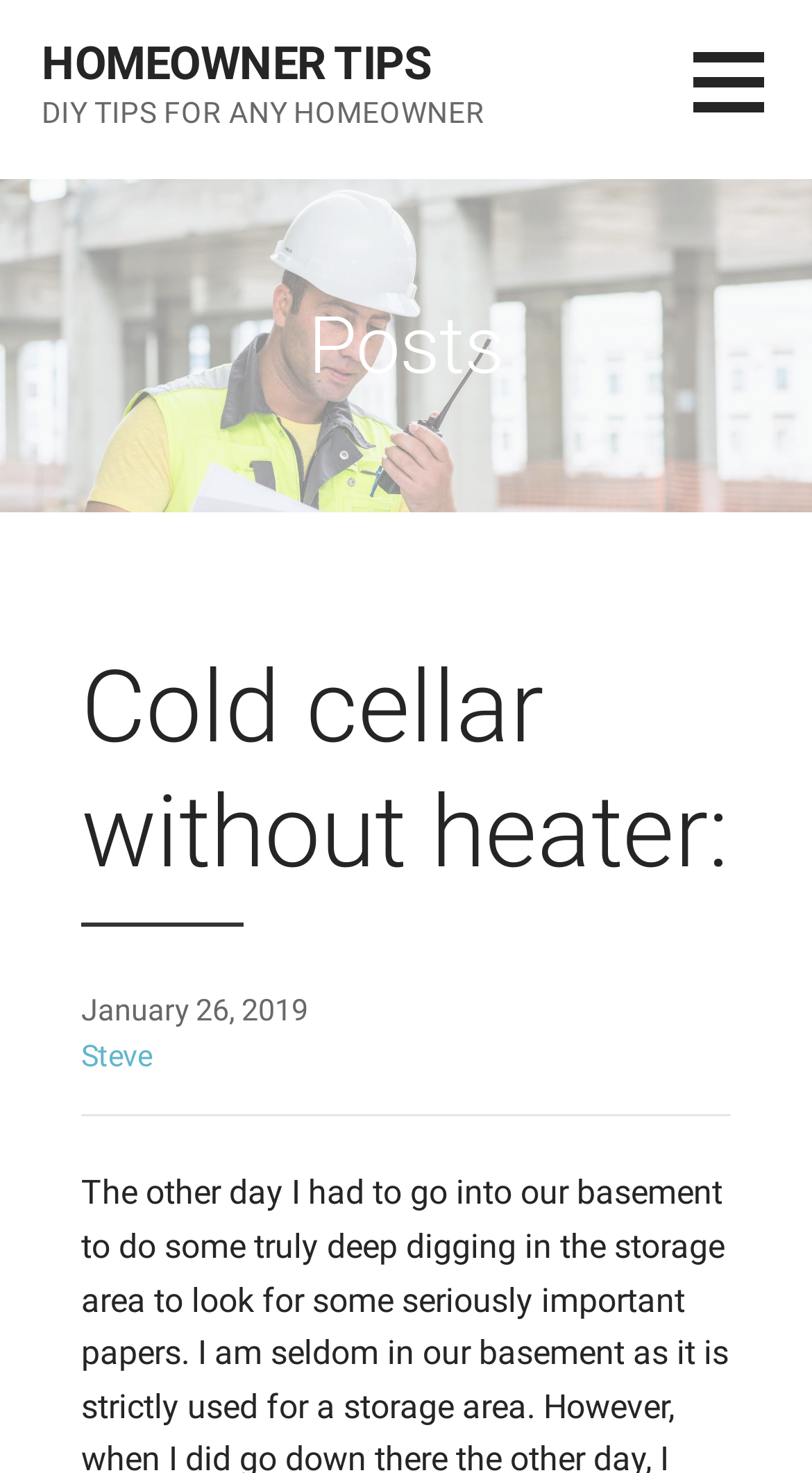What is the DIY topic discussed on this webpage?
Provide an in-depth and detailed explanation in response to the question.

I determined the DIY topic discussed on this webpage by looking at the StaticText element 'DIY TIPS FOR ANY HOMEOWNER' and the heading 'Cold cellar without heater:', which suggests that the webpage is discussing DIY tips for a cold cellar without a heater.